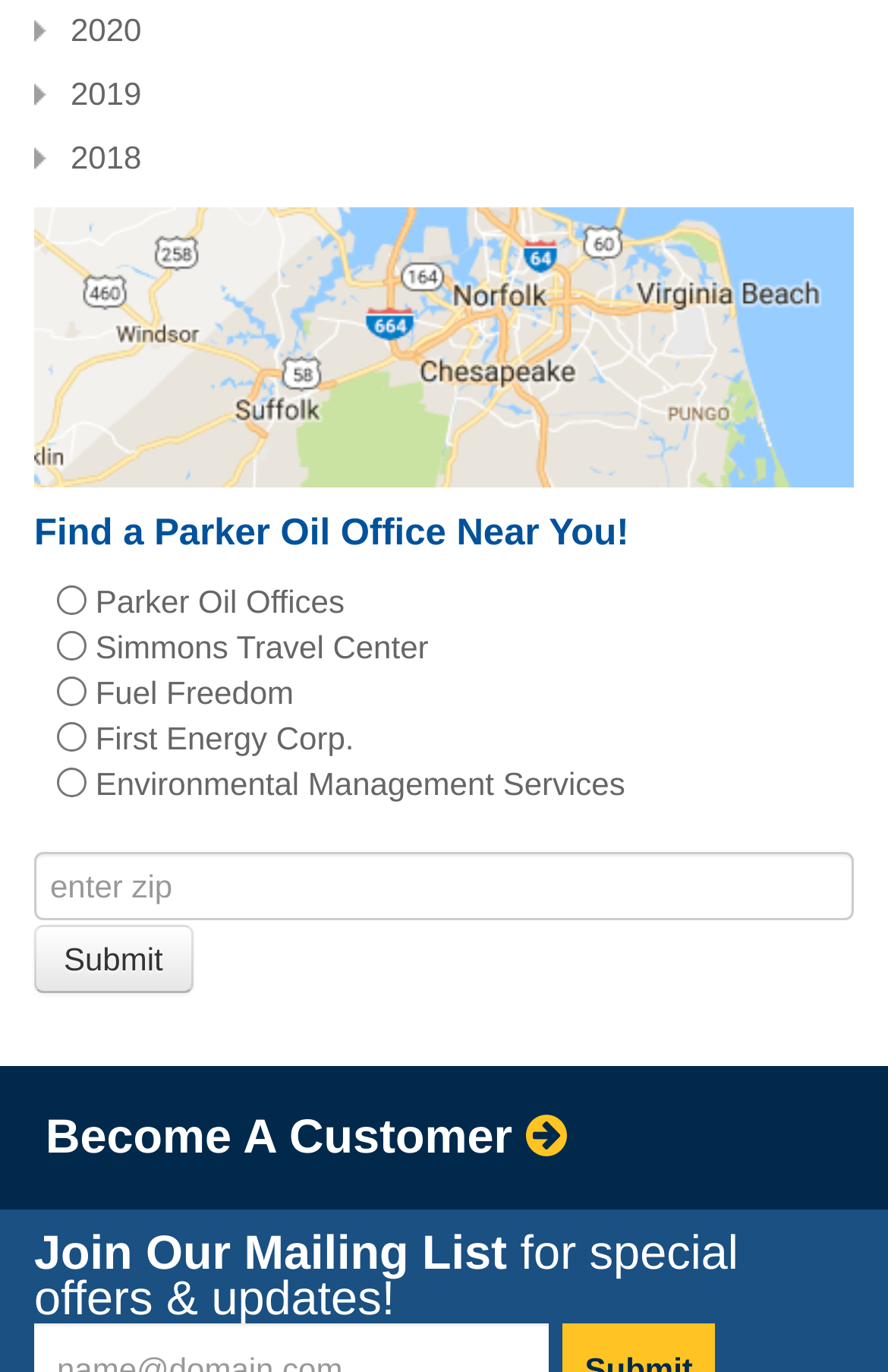What is the purpose of the textbox?
Answer the question with a single word or phrase, referring to the image.

Enter zip